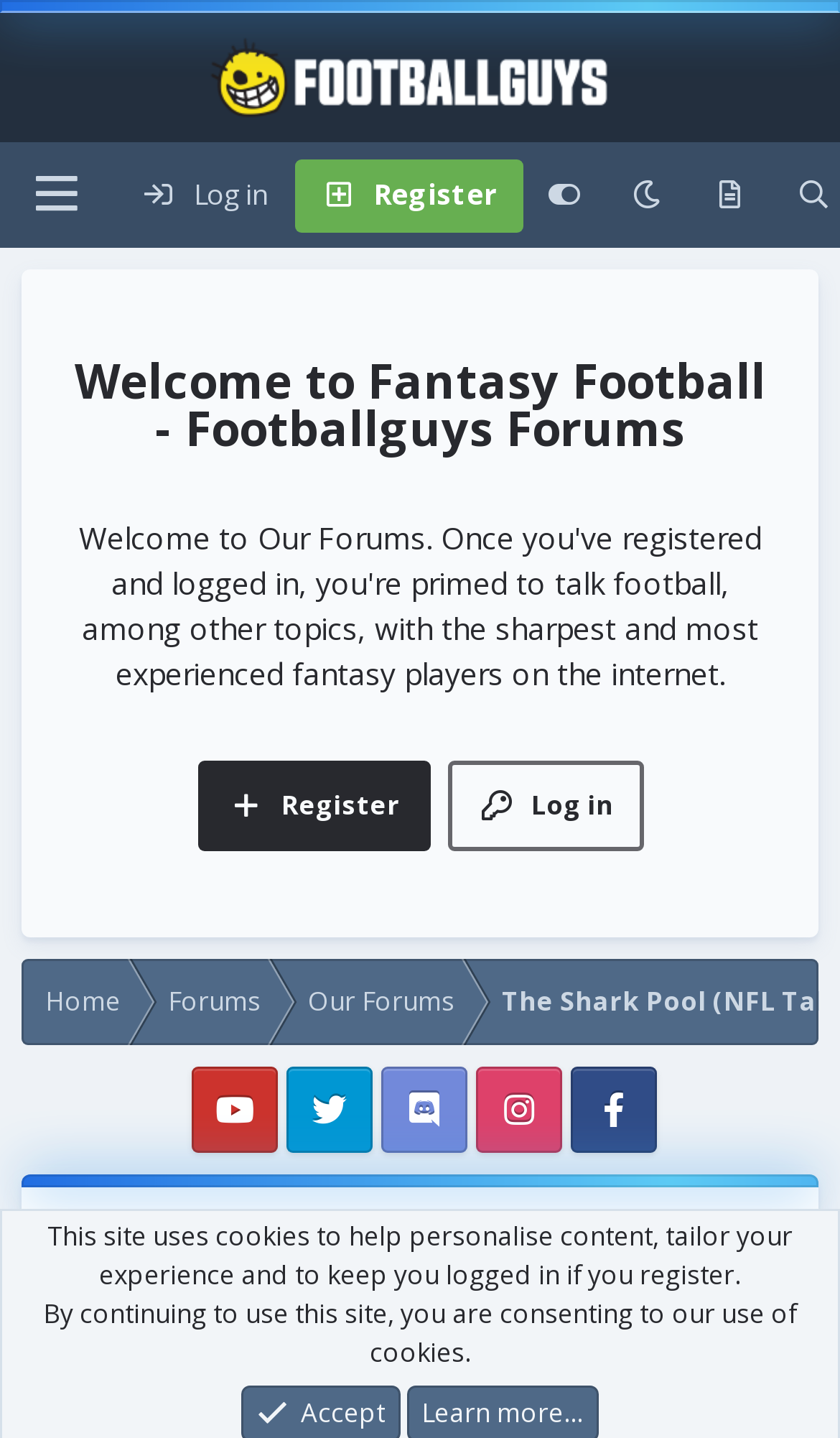Find and extract the text of the primary heading on the webpage.

Titans Draft Options-- Article (1 Viewer)